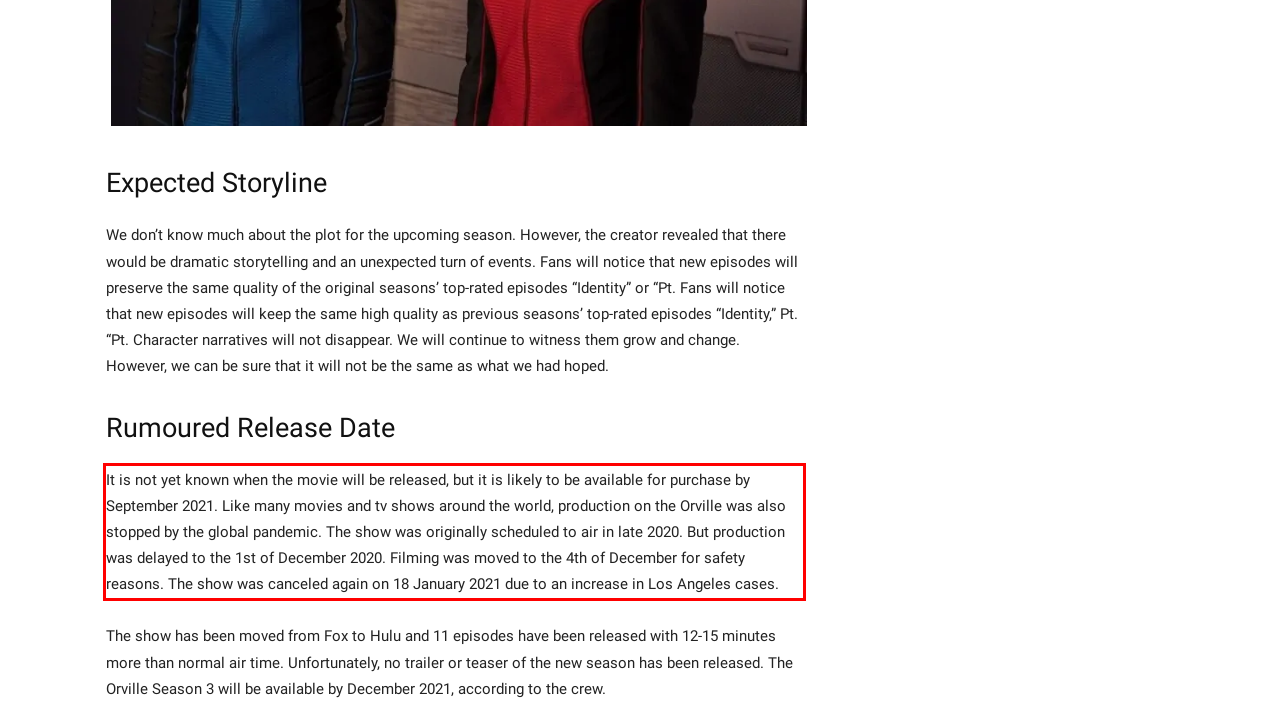Given a webpage screenshot with a red bounding box, perform OCR to read and deliver the text enclosed by the red bounding box.

It is not yet known when the movie will be released, but it is likely to be available for purchase by September 2021. Like many movies and tv shows around the world, production on the Orville was also stopped by the global pandemic. The show was originally scheduled to air in late 2020. But production was delayed to the 1st of December 2020. Filming was moved to the 4th of December for safety reasons. The show was canceled again on 18 January 2021 due to an increase in Los Angeles cases.